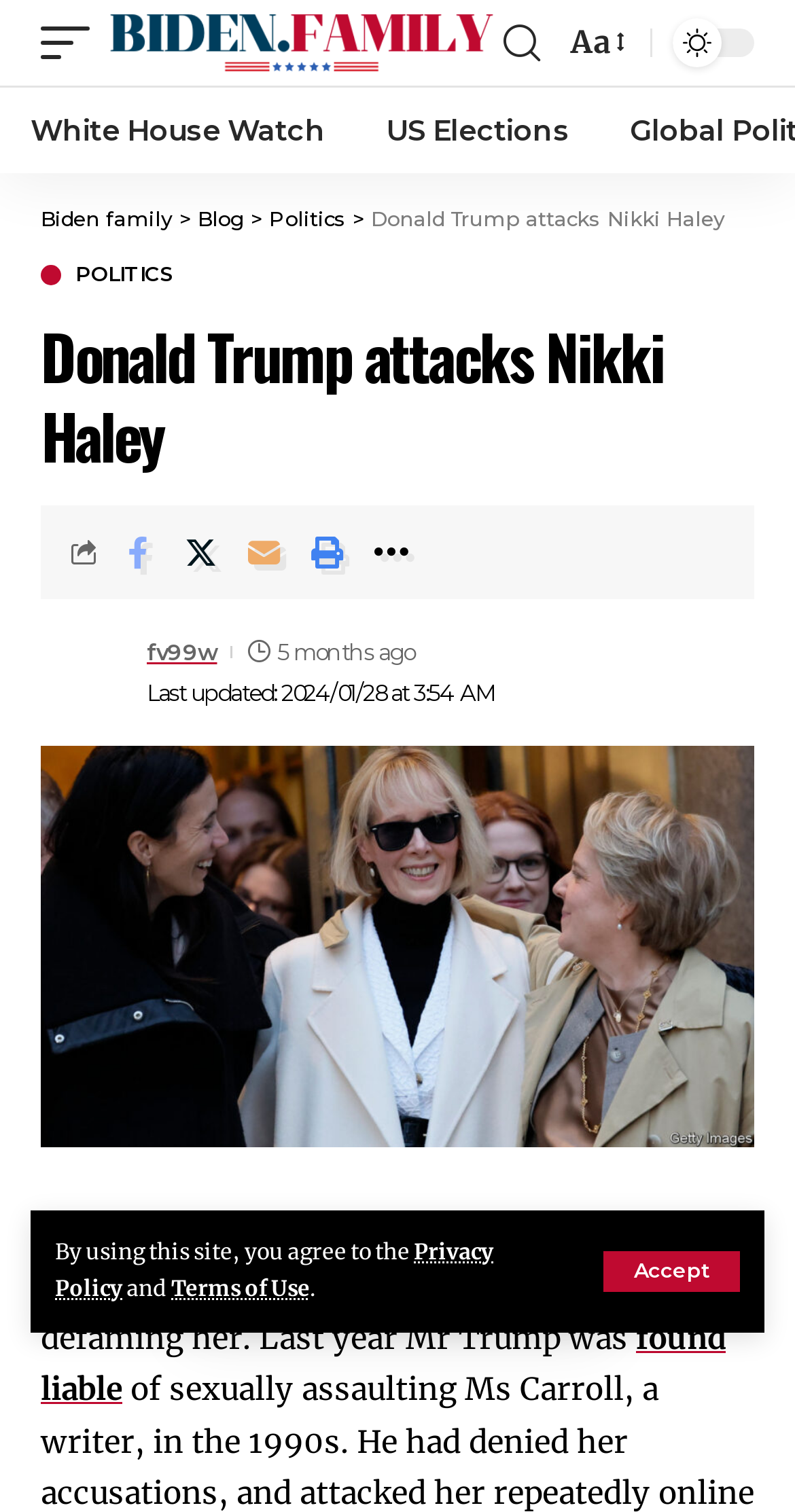Specify the bounding box coordinates of the element's region that should be clicked to achieve the following instruction: "Share on Facebook". The bounding box coordinates consist of four float numbers between 0 and 1, in the format [left, top, right, bottom].

[0.137, 0.344, 0.209, 0.387]